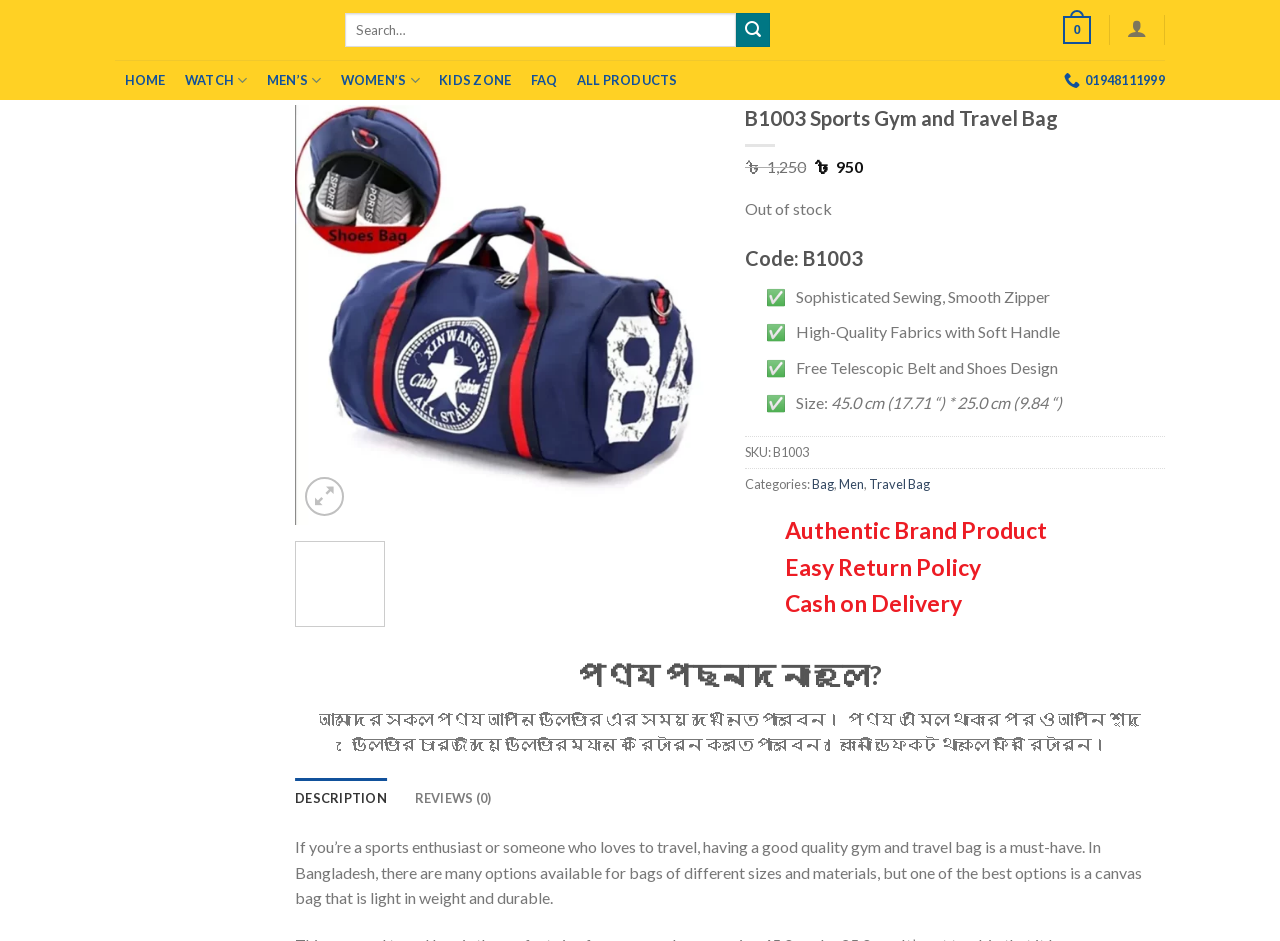Is the product in stock?
We need a detailed and exhaustive answer to the question. Please elaborate.

I found the answer by looking at the static text element with the text 'Out of stock' which is located below the product description.